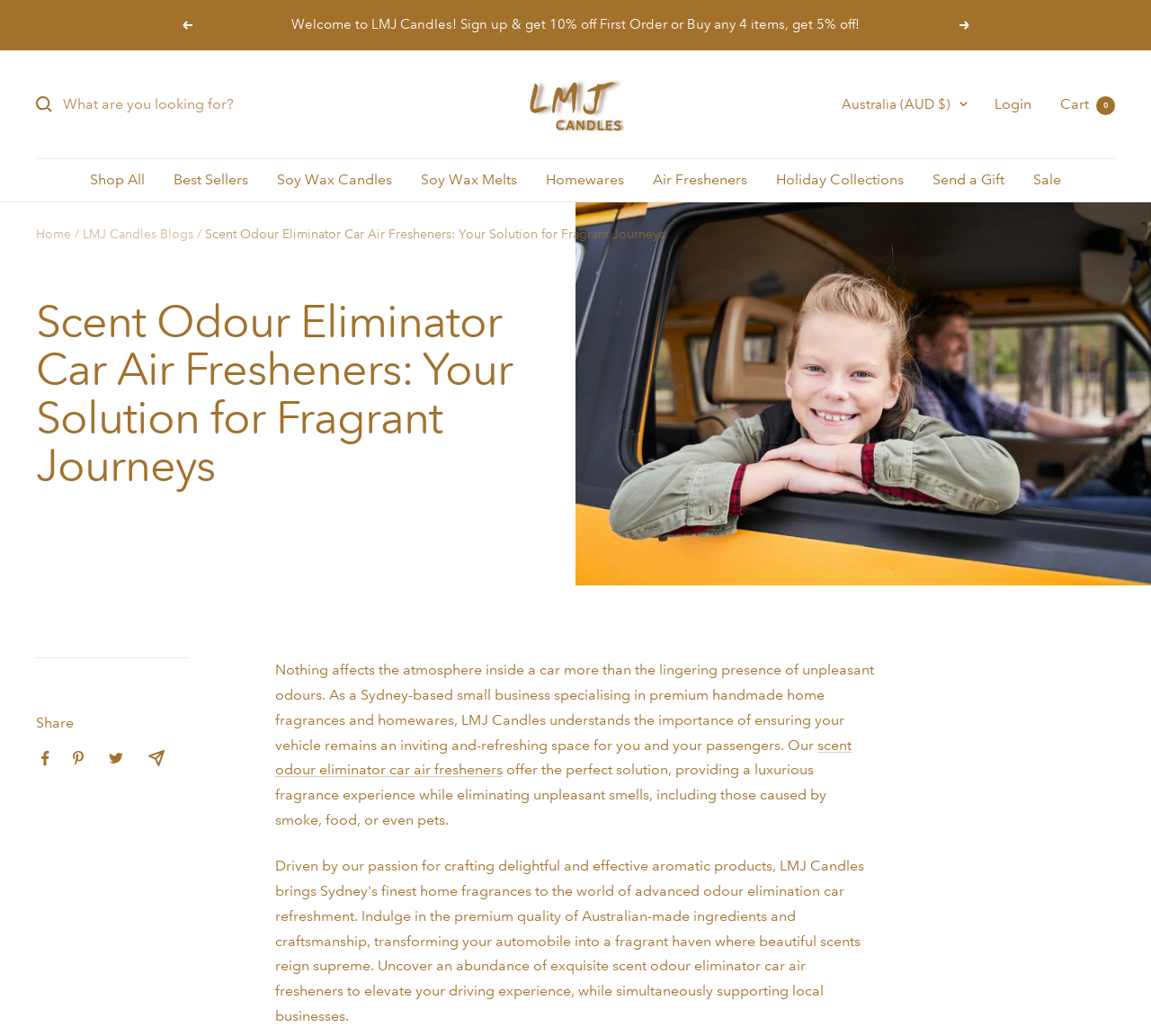Give a one-word or one-phrase response to the question:
What is the currency used for transactions on this website?

AUD $